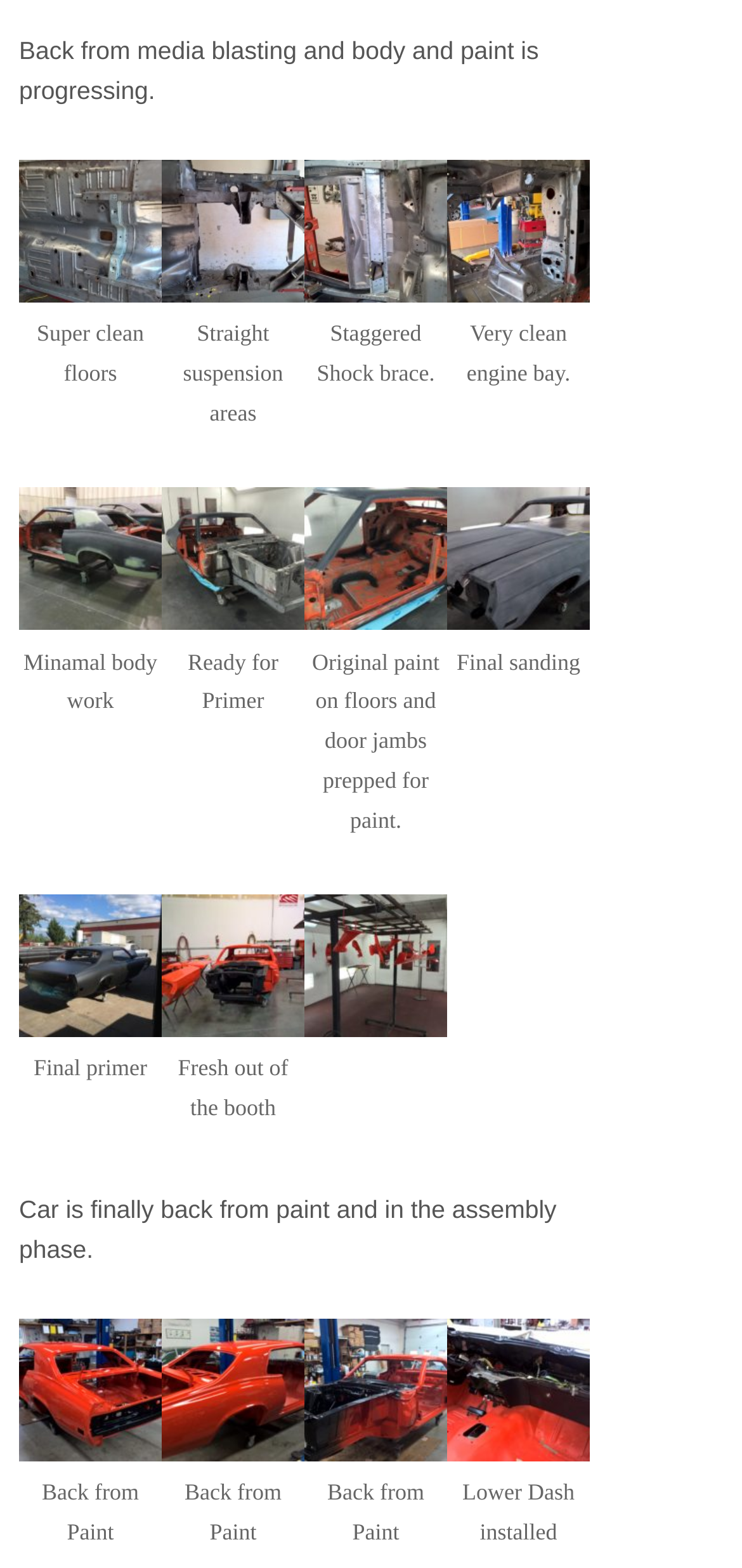Give a one-word or short-phrase answer to the following question: 
How many images are there in the first row?

4